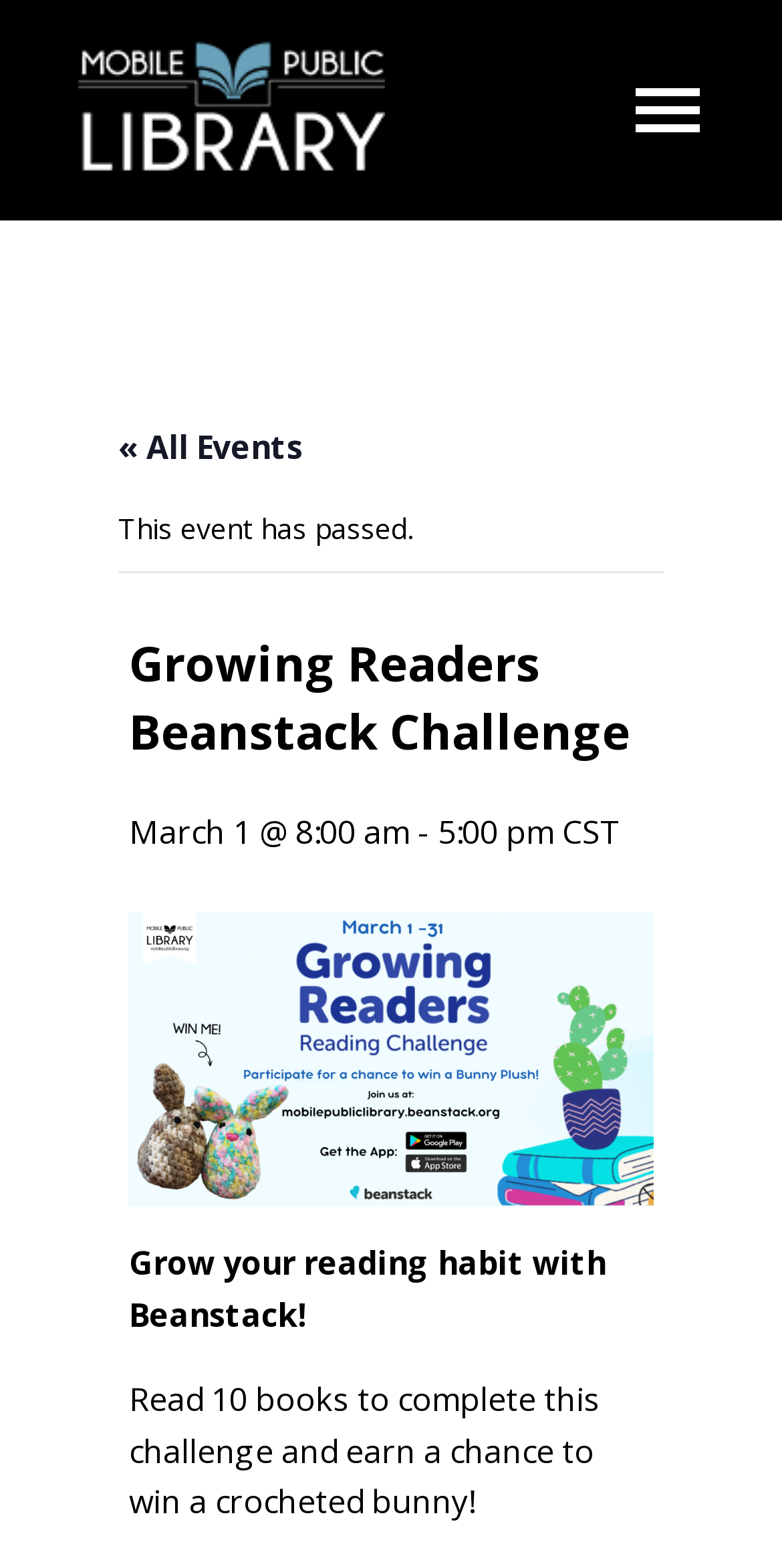Describe in detail what you see on the webpage.

The webpage appears to be an event listing page for the Mobile Public Library, specifically showcasing events for June 2024. 

At the top of the page, there are two links, one on the left and one on the right, which are likely navigation links. Below these links, there is another link with the text "« All Events" positioned on the left side of the page.

The main content of the page is focused on a single event, the "Growing Readers Beanstack Challenge". The title of this event is prominently displayed as a heading, followed by the date and time of the event, "March 1 @ 8:00 am - 5:00 pm CST", which is also formatted as a heading. 

Below the event title and date, there are two blocks of text that provide more information about the event. The first block of text reads, "Grow your reading habit with Beanstack!", and the second block of text explains the challenge, stating, "Read 10 books to complete this challenge and earn a chance to win a crocheted bunny!". 

Additionally, there is a notice on the page that states, "This event has passed", indicating that the event is no longer active.